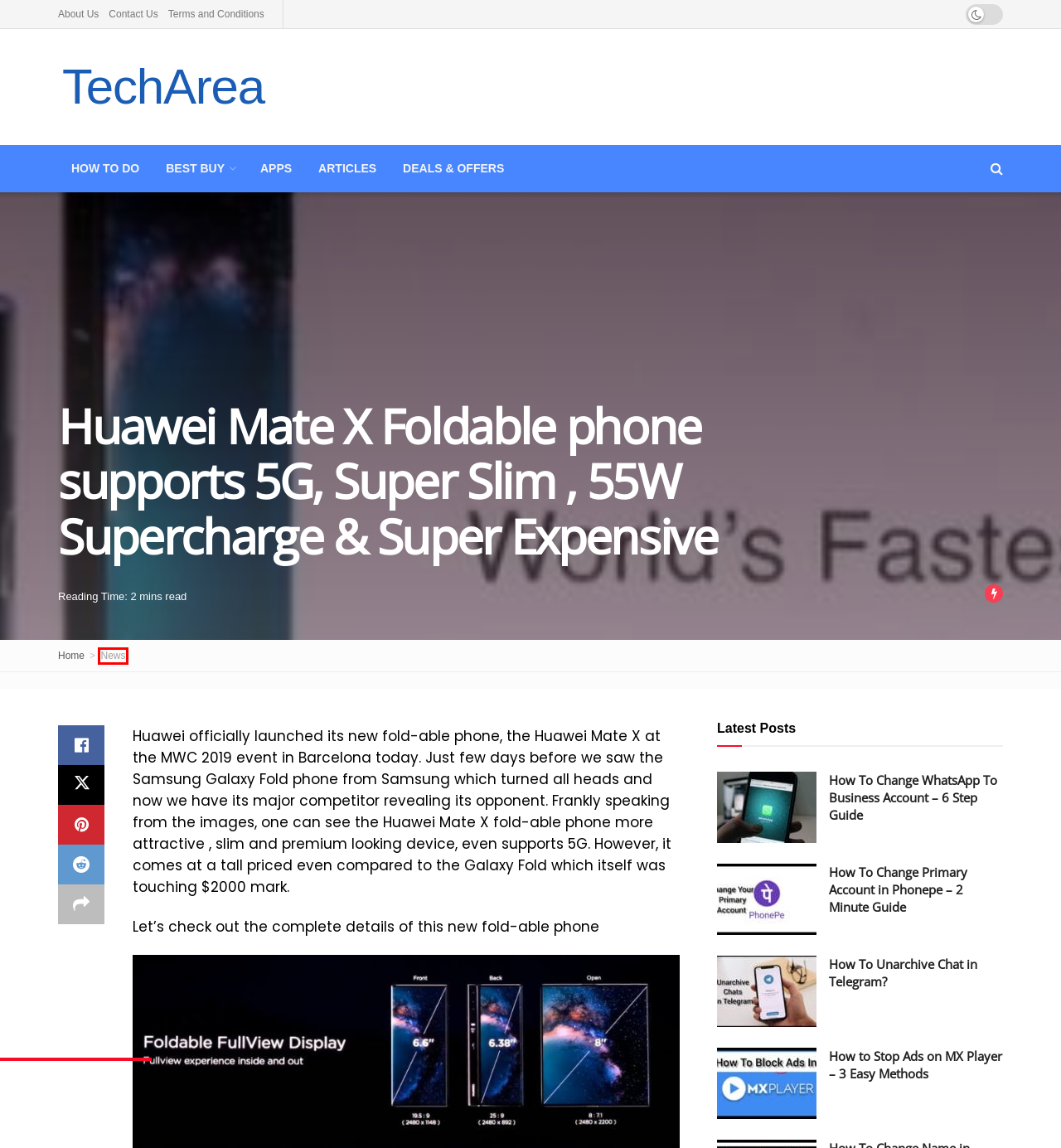You have been given a screenshot of a webpage, where a red bounding box surrounds a UI element. Identify the best matching webpage description for the page that loads after the element in the bounding box is clicked. Options include:
A. Terms and Conditions - TechArea
B. WhatsApp to business account
C. How To Unarchive Chat in Telegram? - TechArea
D. News Archives - TechArea
E. Deals & Offers - TechArea
F. Contact Us - TechArea
G. How to Stop Ads on MX Player - 3 Easy Methods - TechArea
H. APPS - TechArea

D